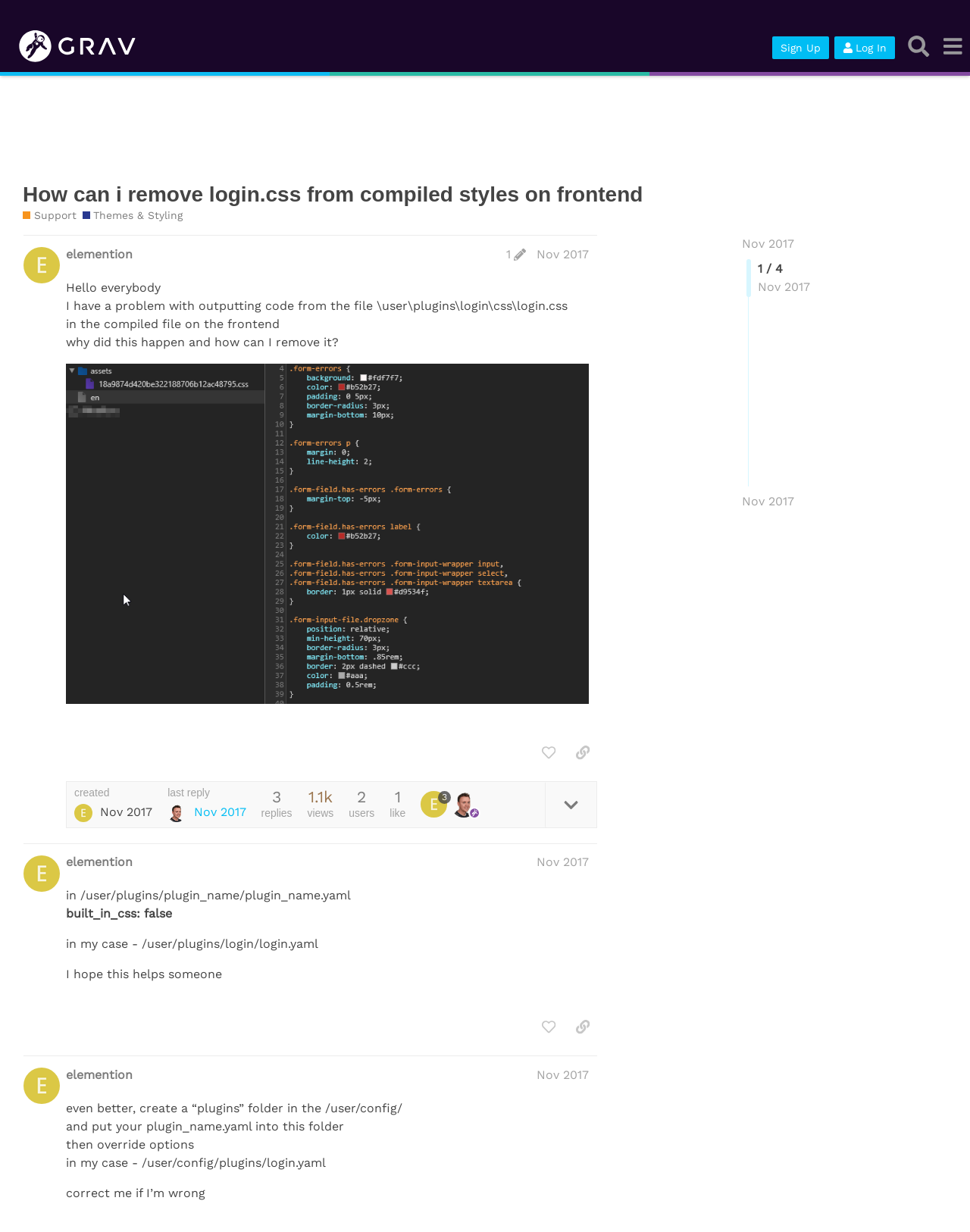Describe the webpage in detail, including text, images, and layout.

This webpage is a forum discussion page from the Grav Community Forum, specifically from the "Support" category and "Themes & Styling" subcategory. At the top, there is a header section with a logo and navigation buttons, including "Sign Up", "Log In", "Search", and a menu button. 

Below the header, there is a title section with a heading that reads "How can i remove login.css from compiled styles on frontend" and a breadcrumb navigation showing the category and subcategory. 

The main content area is divided into multiple sections, each representing a post from a user. The first post, from user "elemention", is the original question, asking how to remove login.css from compiled styles on the frontend. The post includes a brief description of the problem and a screenshot. 

Below the first post, there are two more posts from the same user, "elemention", providing answers and suggestions to the original question. These posts include code snippets and explanations. 

Each post section includes information about the user who made the post, the date and time of the post, and the number of replies, views, and likes. There are also buttons to like the post, copy a link to the post, and reply to the post.